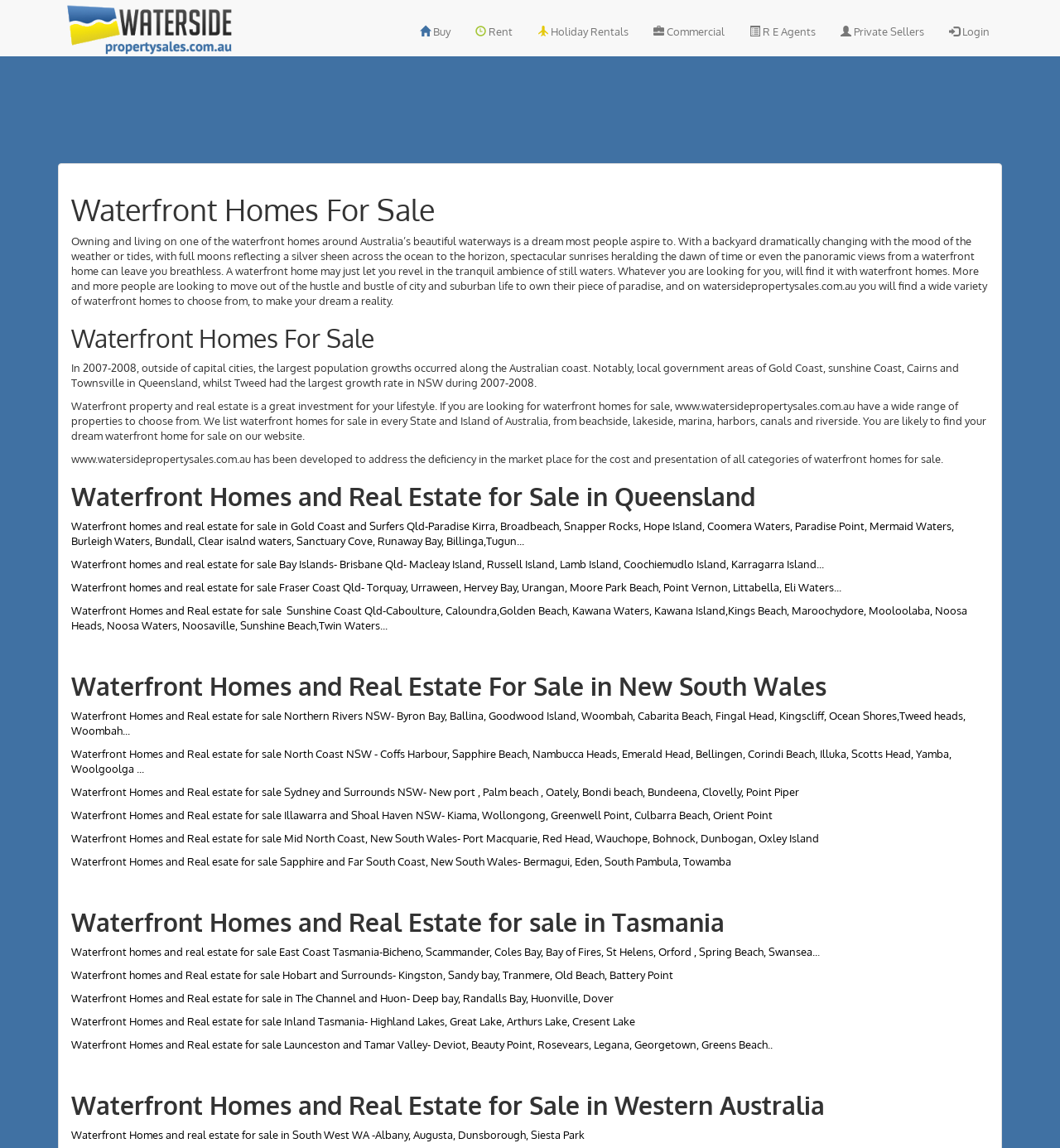What is the main benefit of waterfront property?
Refer to the screenshot and answer in one word or phrase.

Great investment